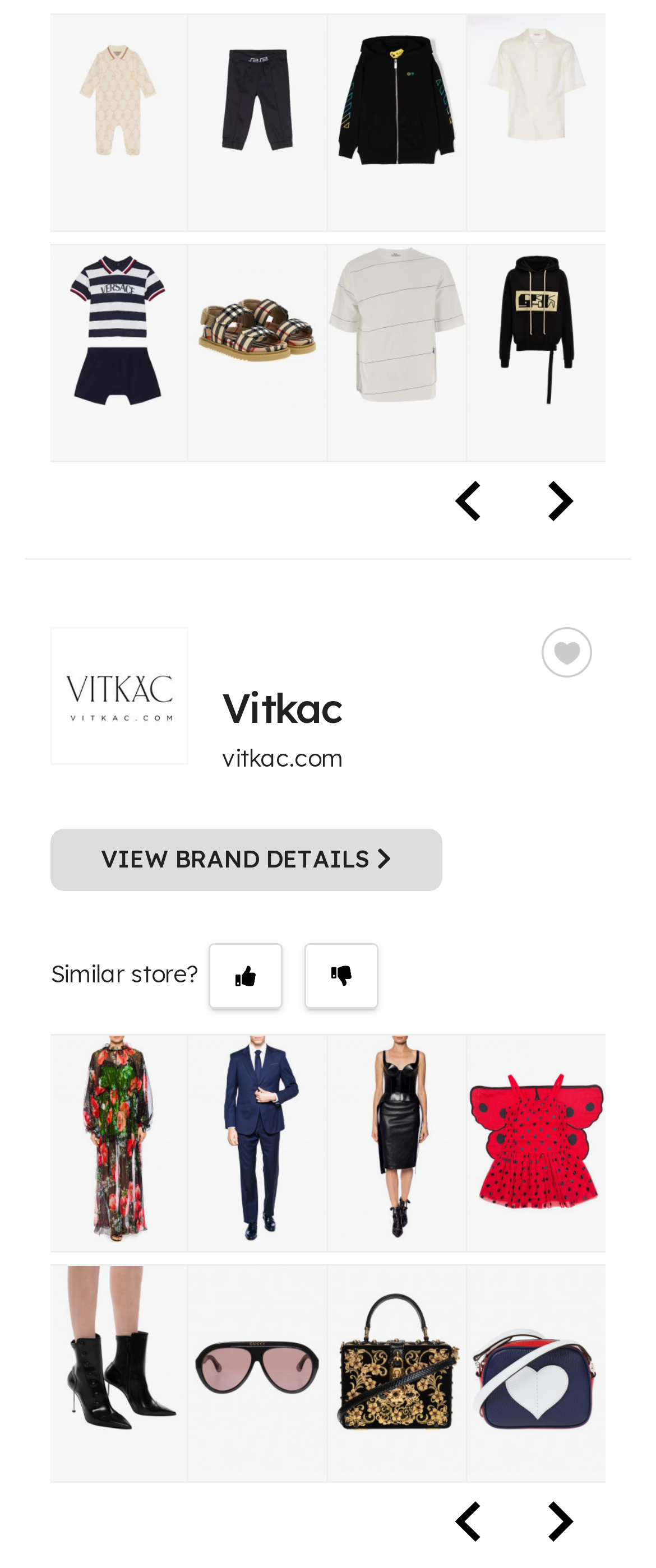Using the element description provided, determine the bounding box coordinates in the format (top-left x, top-left y, bottom-right x, bottom-right y). Ensure that all values are floating point numbers between 0 and 1. Element description: Vitkac

[0.338, 0.436, 0.52, 0.468]